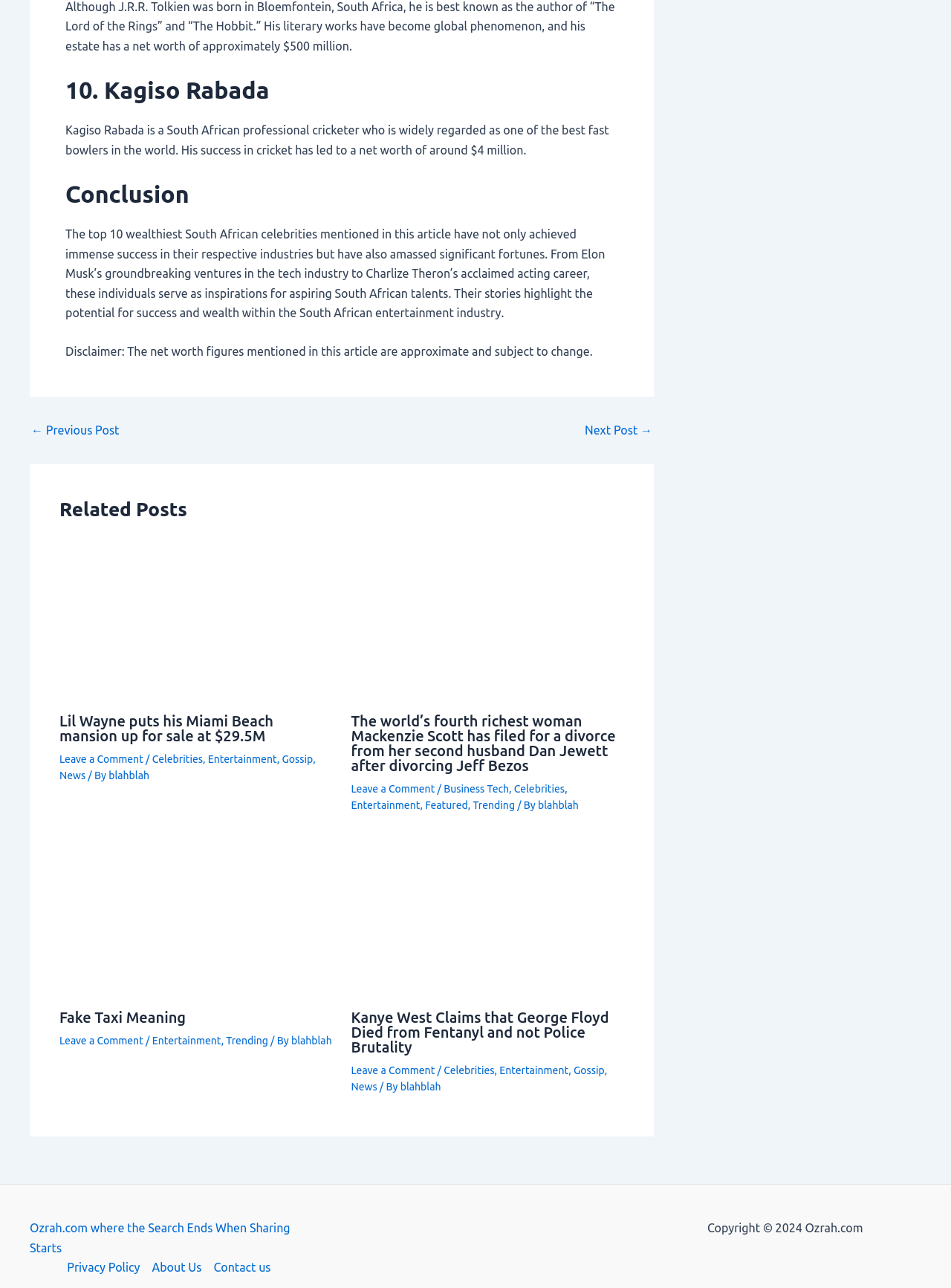Determine the bounding box coordinates of the section to be clicked to follow the instruction: "Read the article about Lil Wayne listing his Miami Beach mansion for sale". The coordinates should be given as four float numbers between 0 and 1, formatted as [left, top, right, bottom].

[0.062, 0.479, 0.35, 0.49]